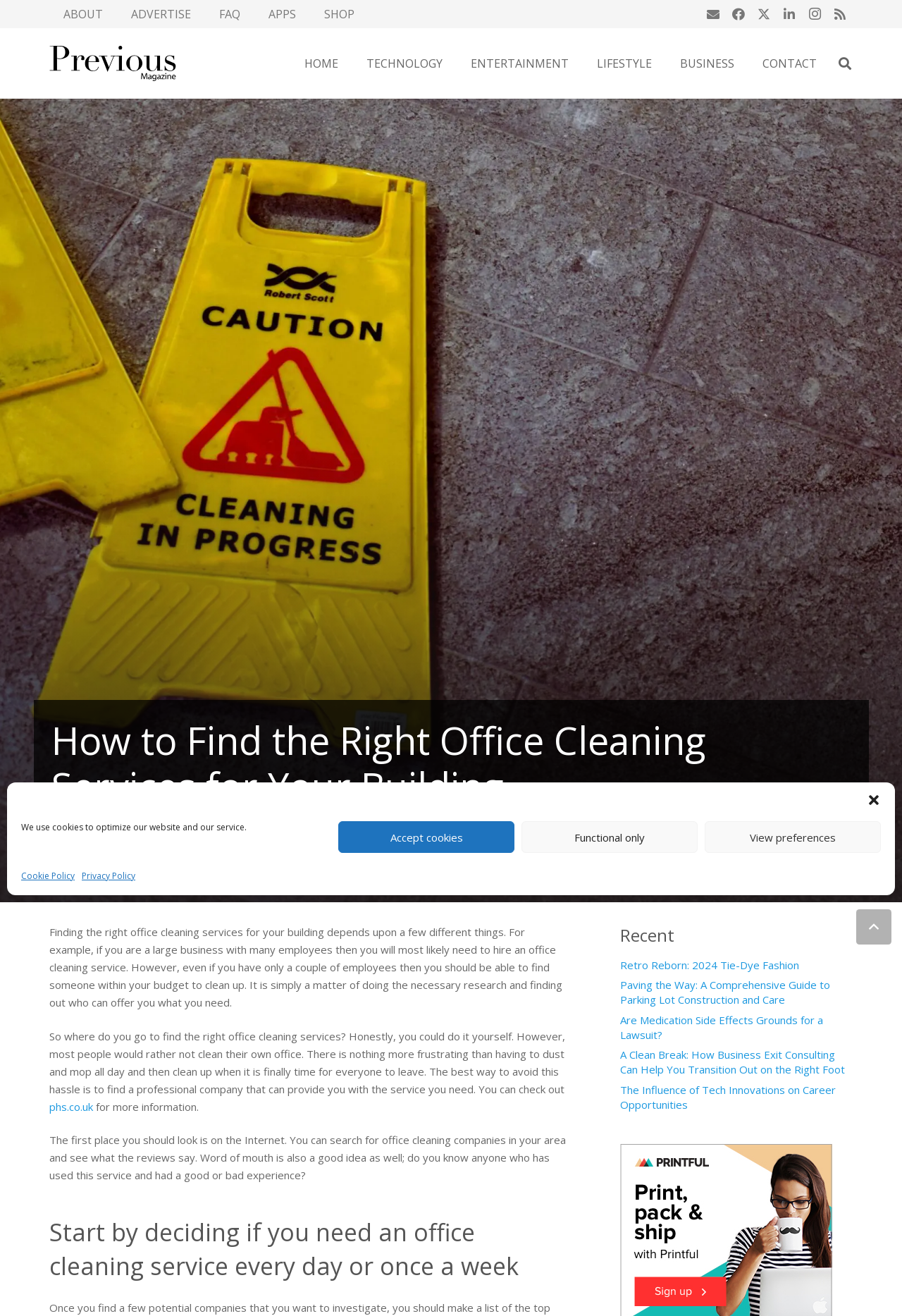Specify the bounding box coordinates of the area to click in order to follow the given instruction: "Go back to the top of the page."

[0.949, 0.691, 0.988, 0.718]